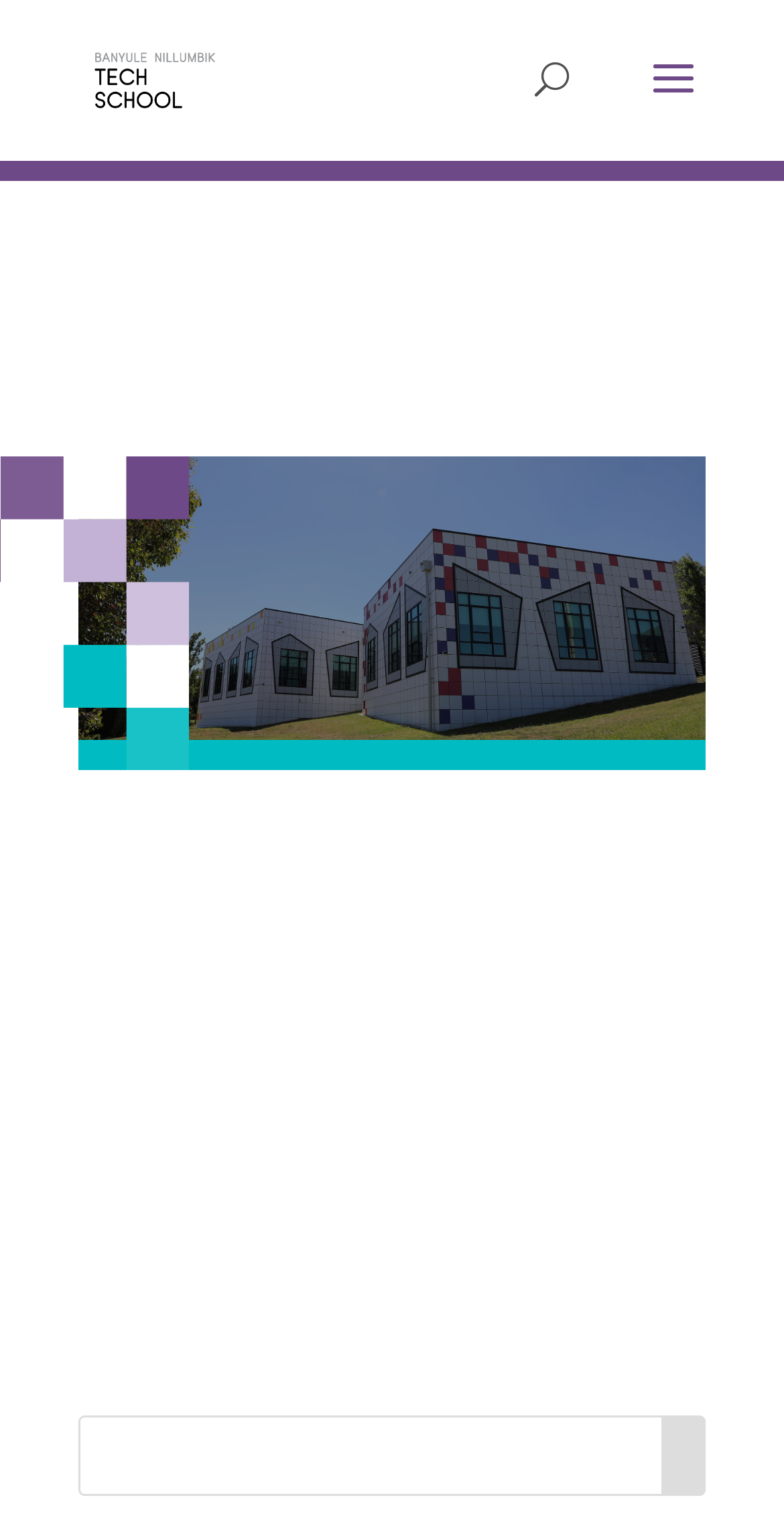Provide a brief response to the question below using a single word or phrase: 
What is the purpose of the textbox at the bottom?

Search